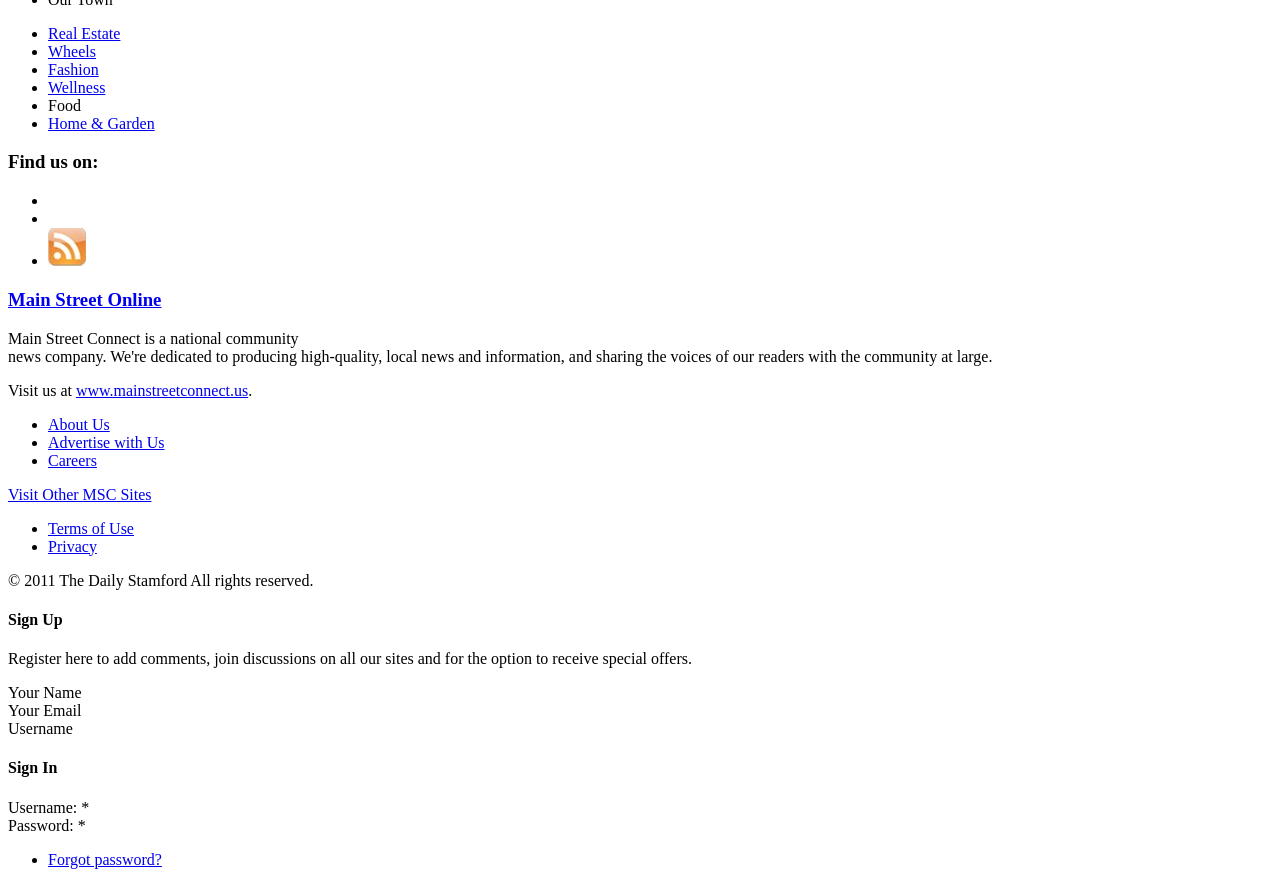Extract the bounding box coordinates for the described element: "Terms of Use". The coordinates should be represented as four float numbers between 0 and 1: [left, top, right, bottom].

[0.038, 0.587, 0.105, 0.606]